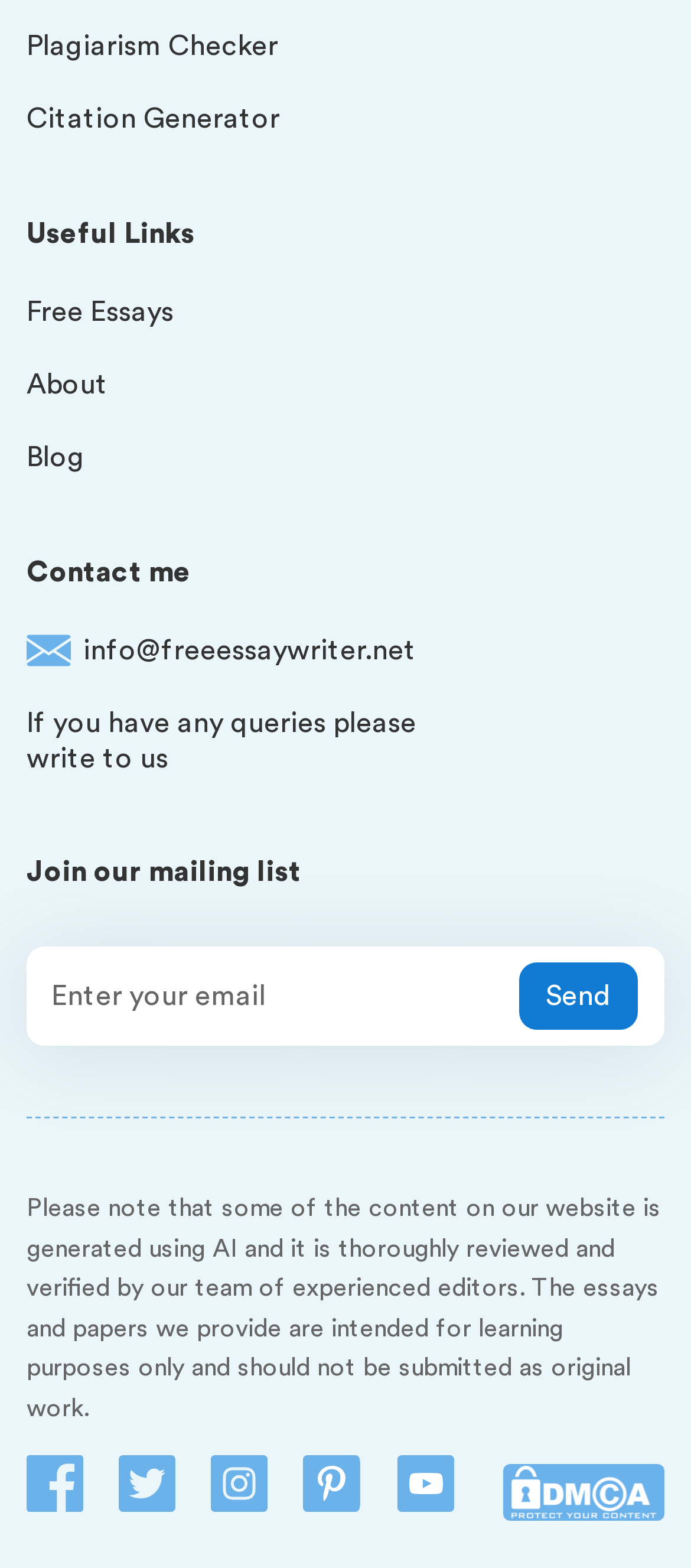Pinpoint the bounding box coordinates of the element that must be clicked to accomplish the following instruction: "Contact us". The coordinates should be in the format of four float numbers between 0 and 1, i.e., [left, top, right, bottom].

[0.038, 0.356, 0.277, 0.374]